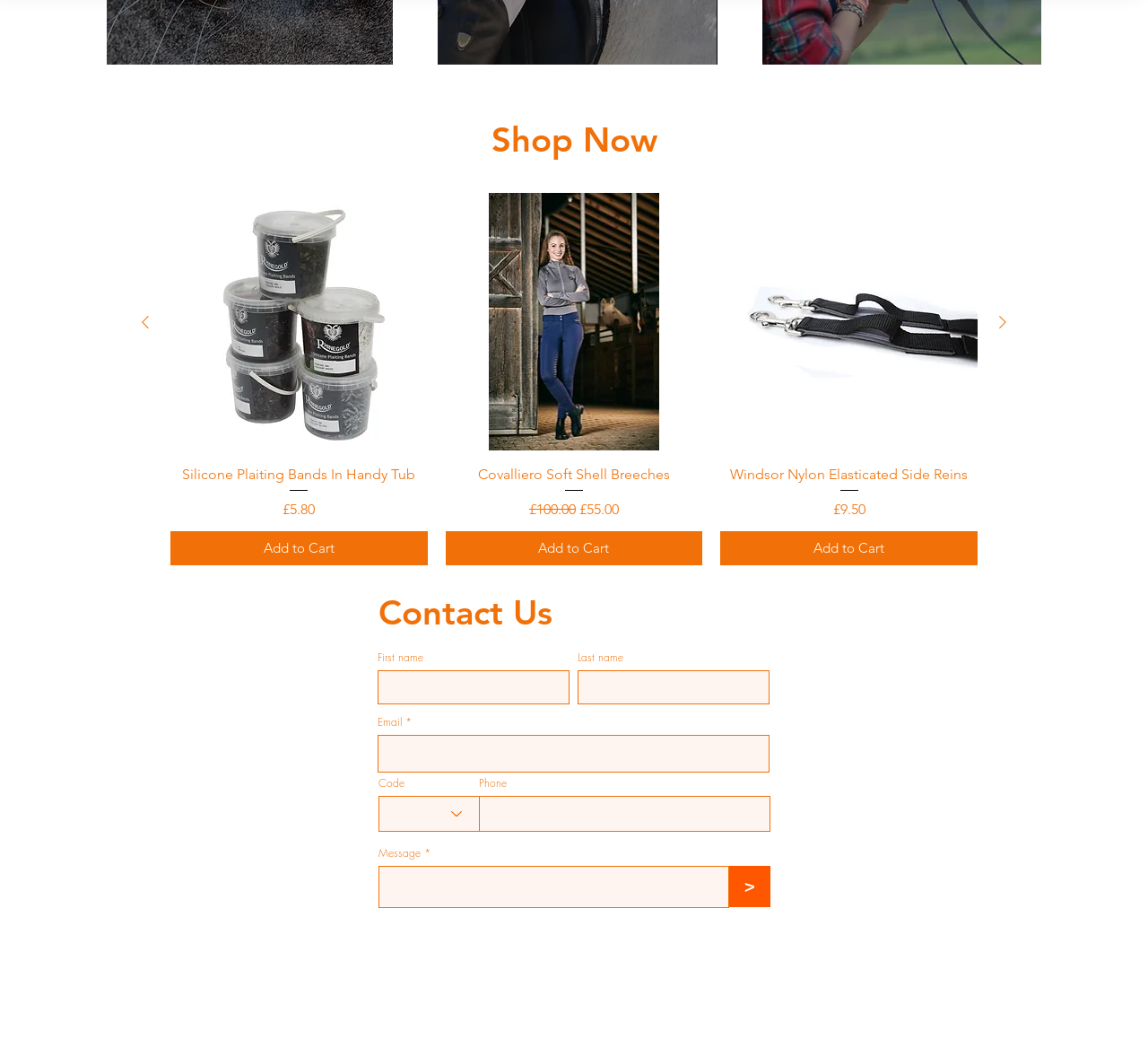Highlight the bounding box coordinates of the element that should be clicked to carry out the following instruction: "Add the 'Covalliero Soft Shell Breeches' to cart". The coordinates must be given as four float numbers ranging from 0 to 1, i.e., [left, top, right, bottom].

[0.388, 0.502, 0.612, 0.535]